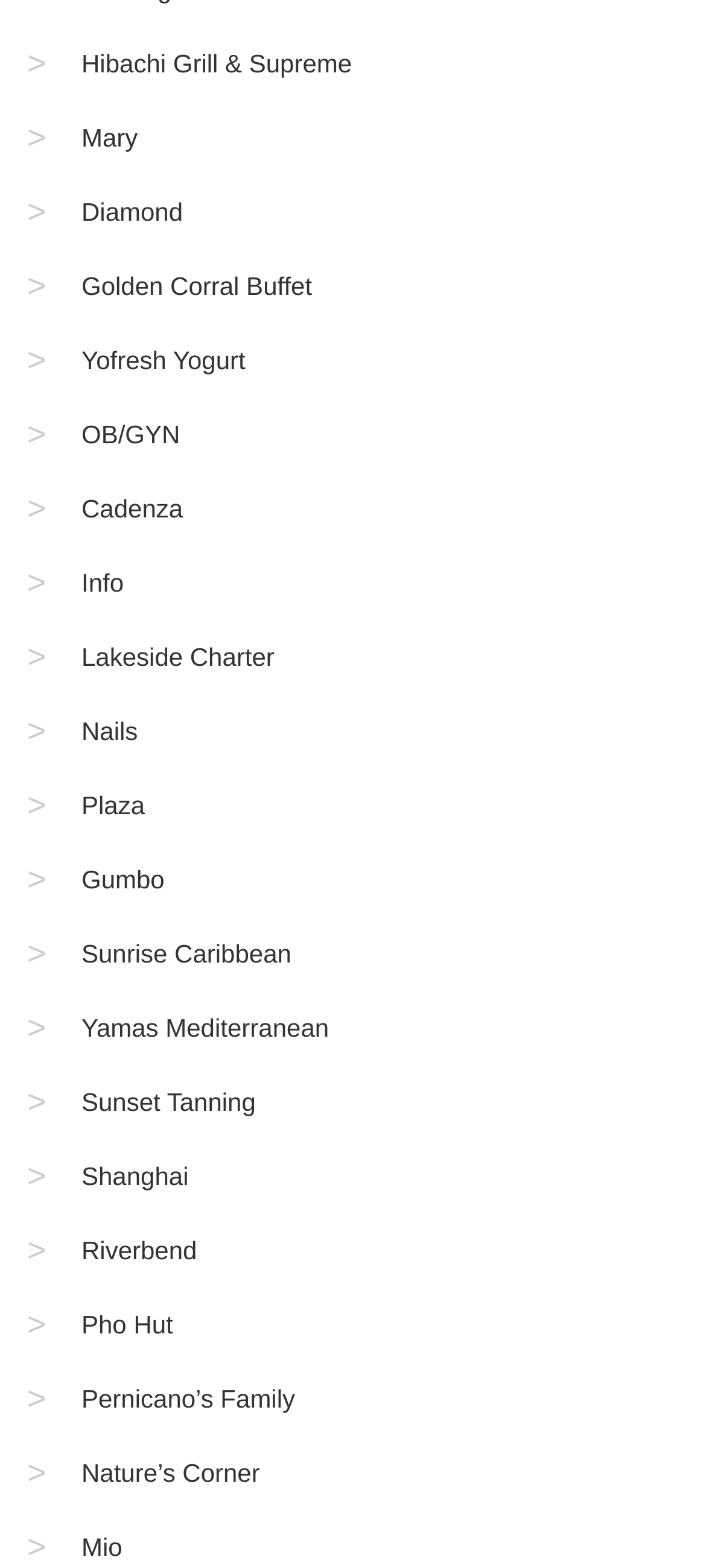Identify the coordinates of the bounding box for the element that must be clicked to accomplish the instruction: "Explore Shanghai restaurant".

[0.115, 0.741, 0.267, 0.76]